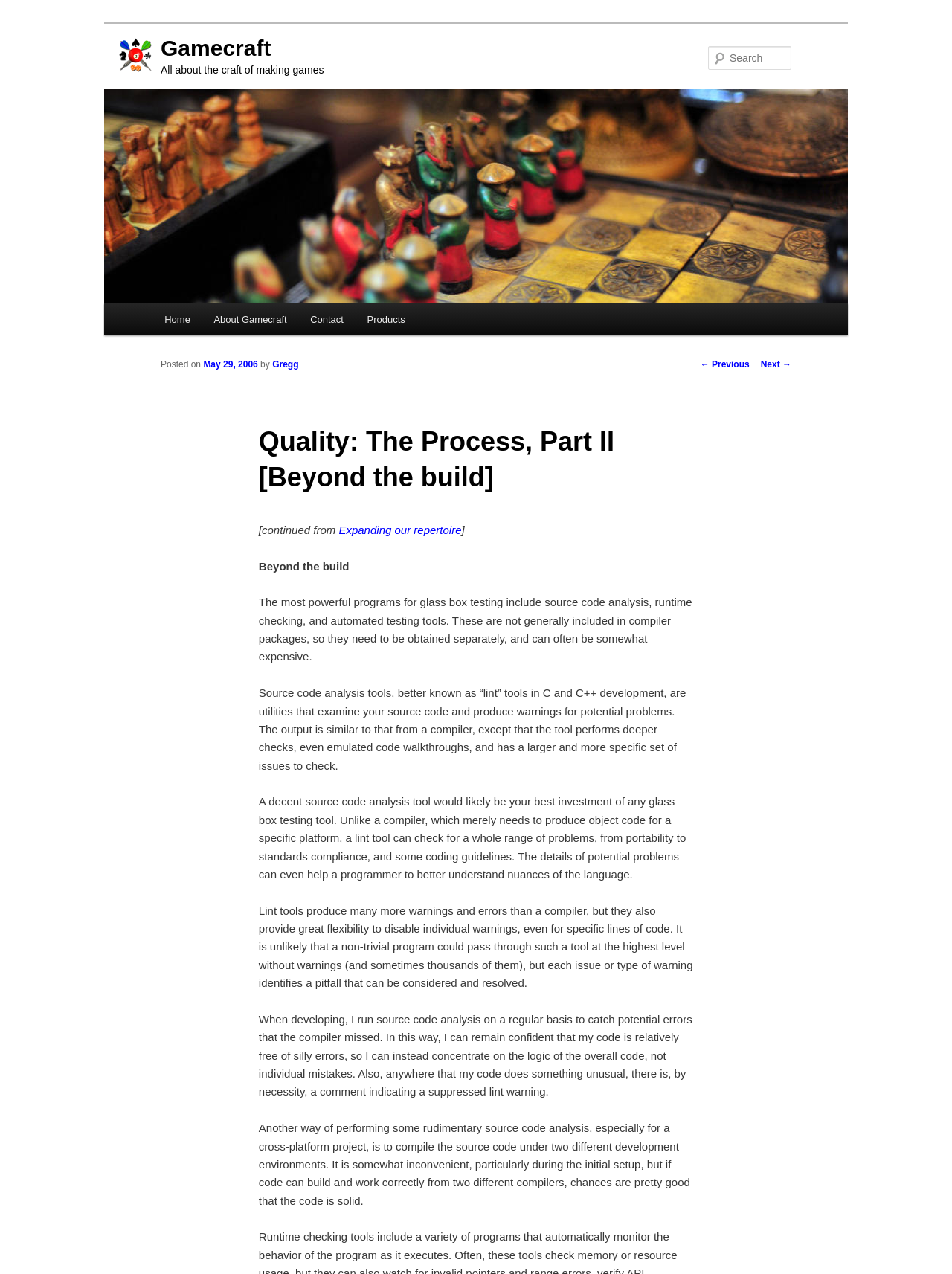Find the bounding box coordinates of the element's region that should be clicked in order to follow the given instruction: "Click on the 'Gamecraft' link". The coordinates should consist of four float numbers between 0 and 1, i.e., [left, top, right, bottom].

[0.169, 0.028, 0.285, 0.047]